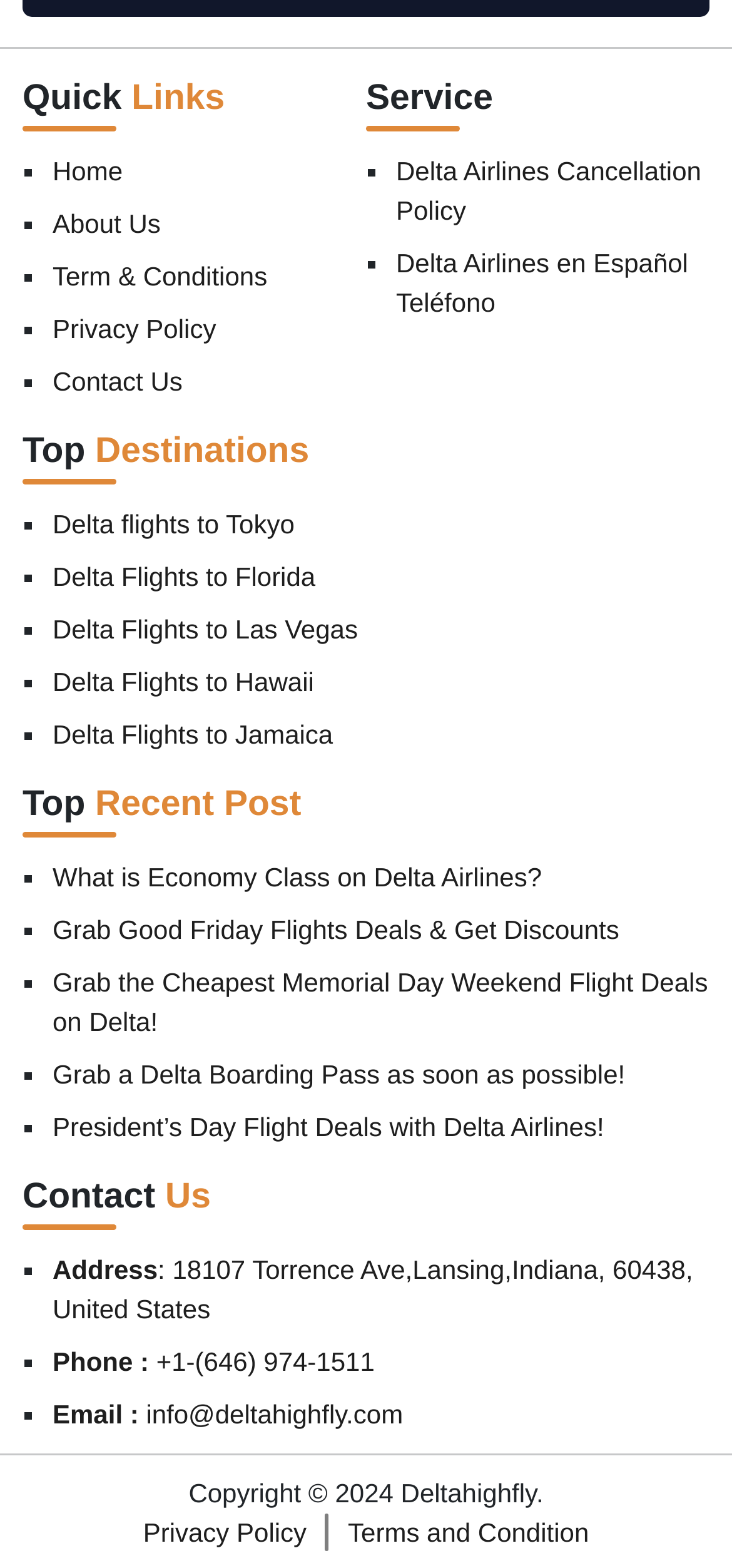Provide the bounding box coordinates for the UI element that is described by this text: "Delta Airlines en Español Teléfono". The coordinates should be in the form of four float numbers between 0 and 1: [left, top, right, bottom].

[0.541, 0.158, 0.94, 0.203]